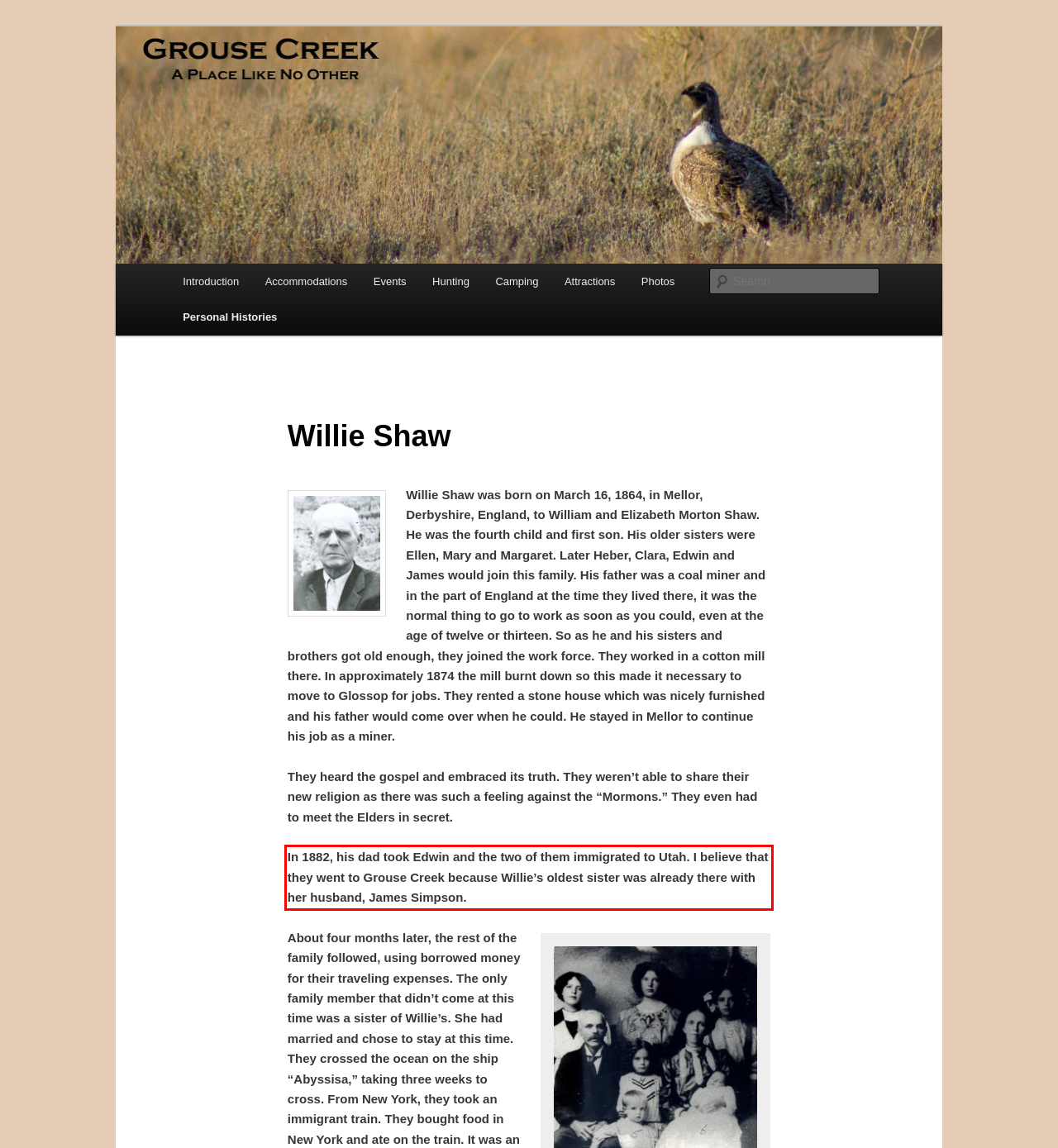Observe the screenshot of the webpage that includes a red rectangle bounding box. Conduct OCR on the content inside this red bounding box and generate the text.

In 1882, his dad took Edwin and the two of them immigrated to Utah. I believe that they went to Grouse Creek because Willie’s oldest sister was already there with her husband, James Simpson.